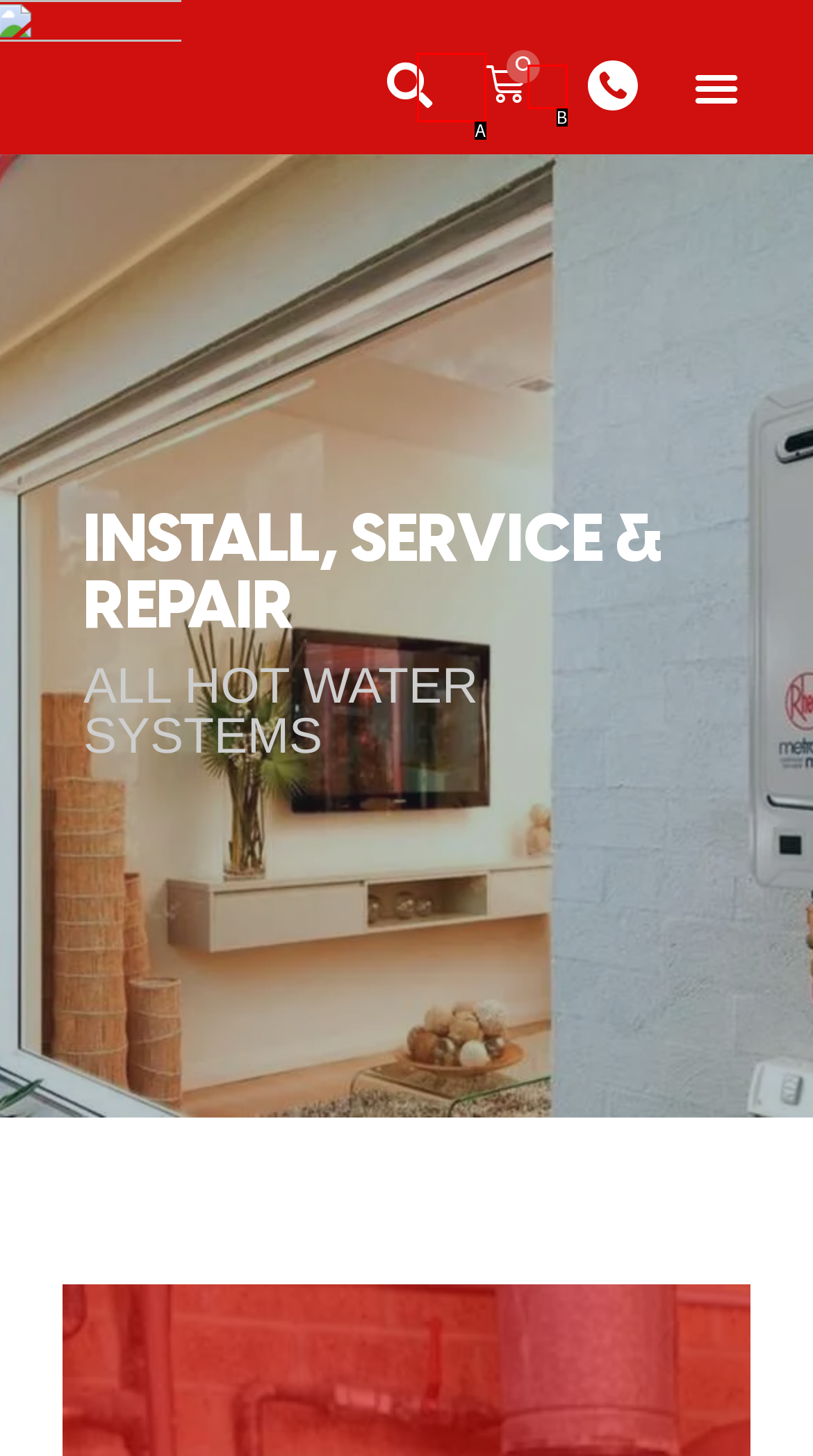Which HTML element fits the description: $0.00 0 Cart? Respond with the letter of the appropriate option directly.

B